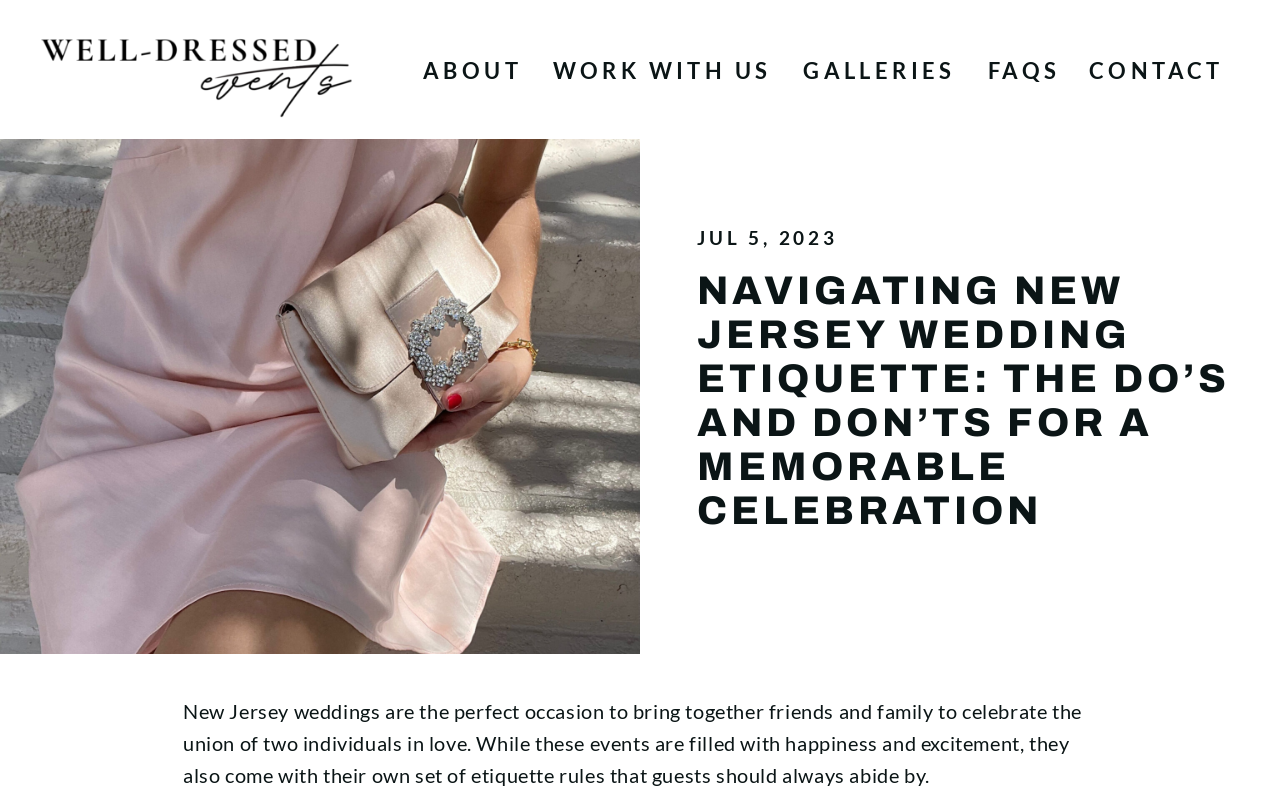Determine the bounding box coordinates for the HTML element described here: "about".

[0.33, 0.074, 0.408, 0.096]